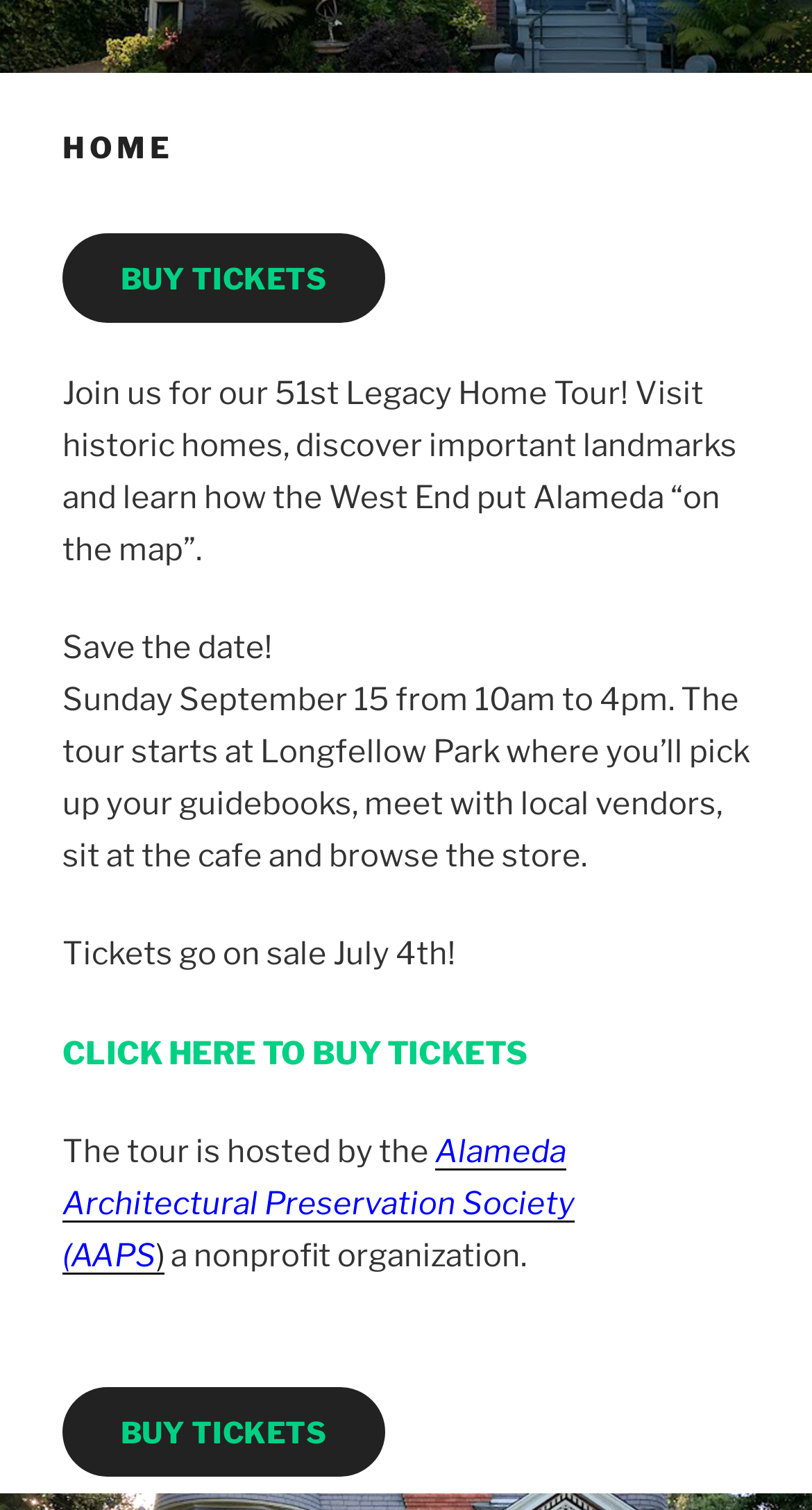Please analyze the image and provide a thorough answer to the question:
What is the theme of the event?

The theme of the event can be inferred from the text 'Join us for our 51st Legacy Home Tour!' which suggests that the event is a home tour.